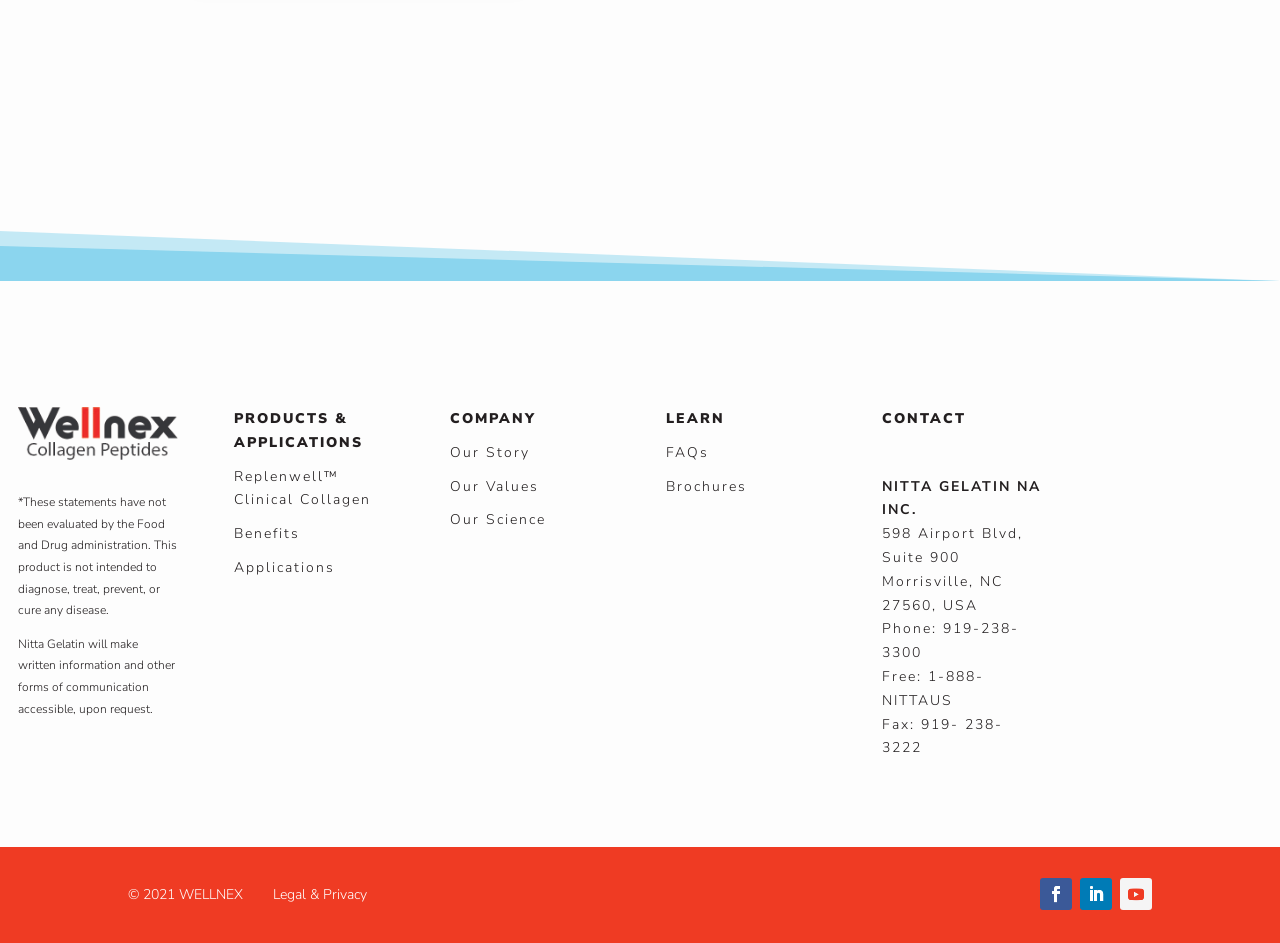Given the description of a UI element: "Our Story", identify the bounding box coordinates of the matching element in the webpage screenshot.

[0.352, 0.47, 0.414, 0.49]